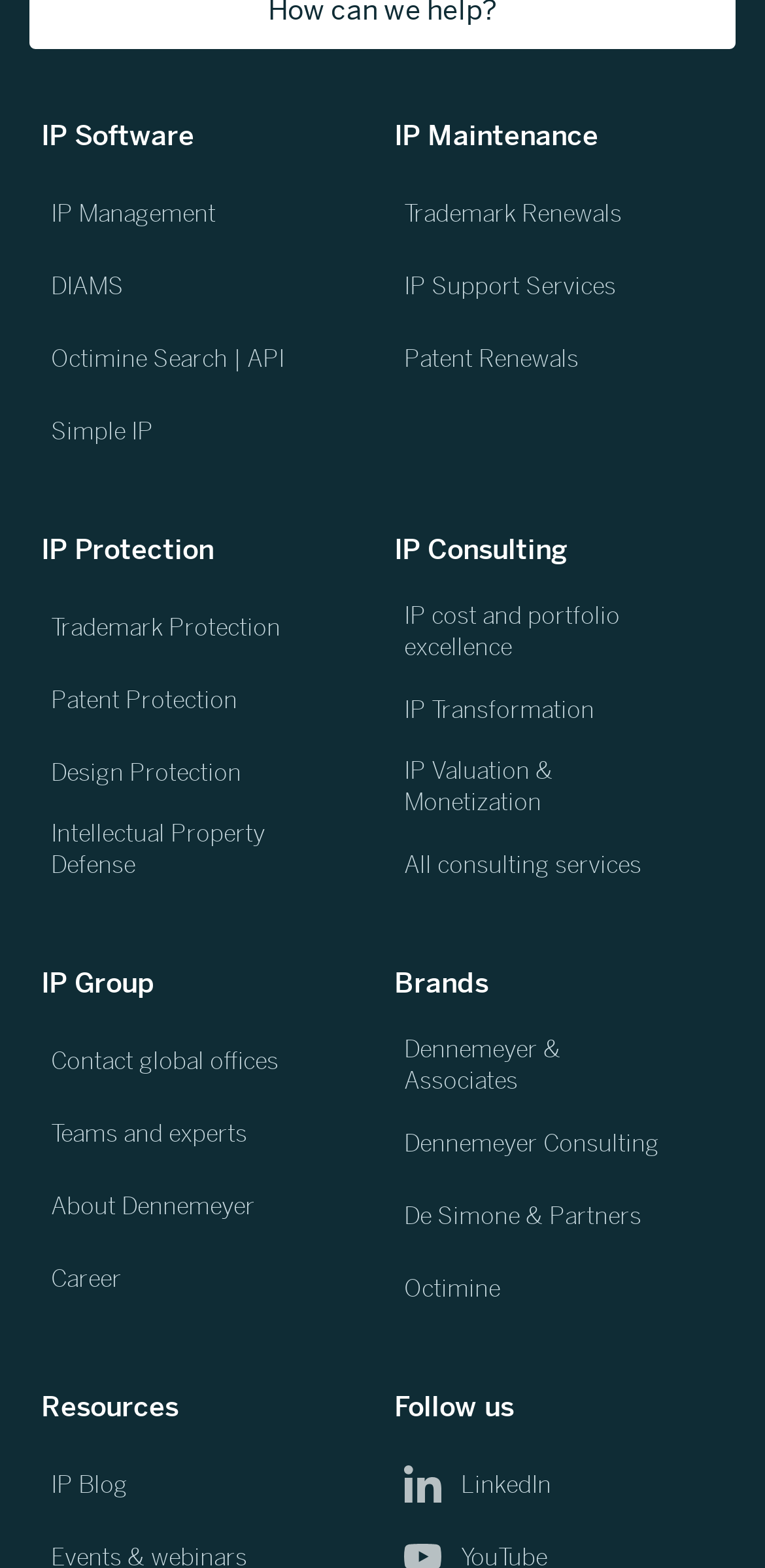Please determine the bounding box coordinates of the section I need to click to accomplish this instruction: "Click on IP Management".

[0.067, 0.113, 0.438, 0.159]